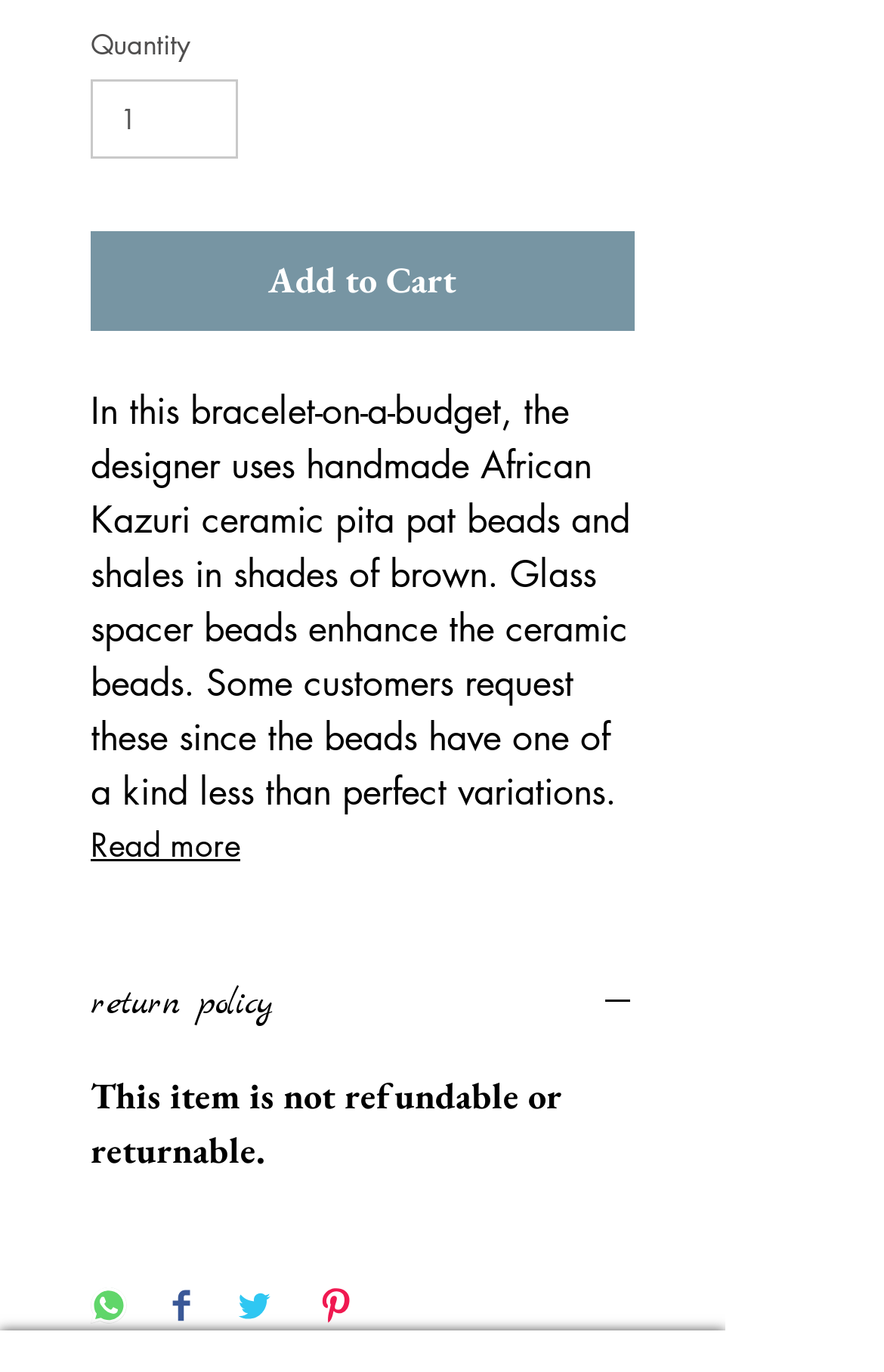What type of cording is used?
Please answer the question as detailed as possible based on the image.

The type of cording used can be determined by reading the product description, which specifies that the 'cording - stretch'.